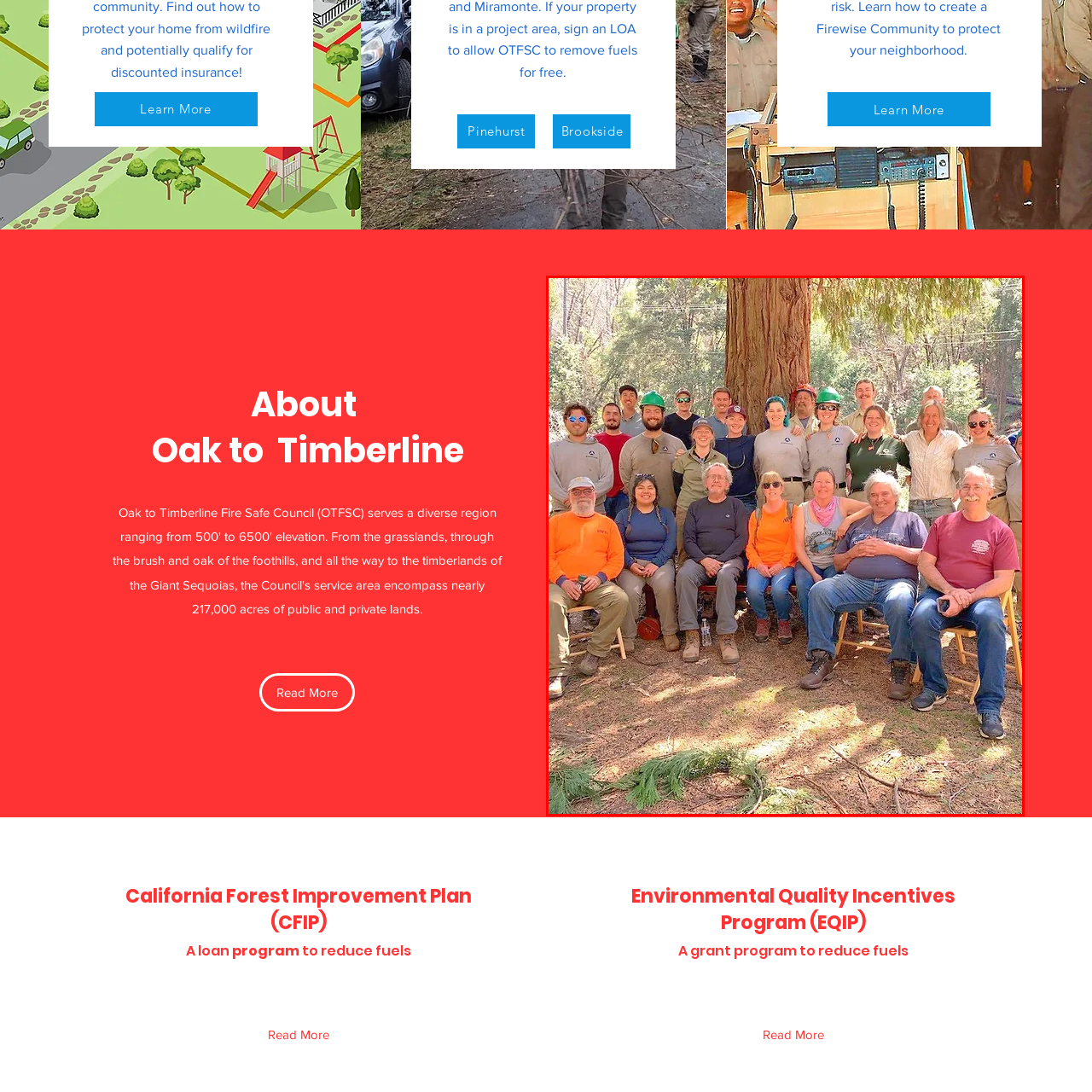What is the atmosphere created by the sun filtering through the leaves?
Direct your attention to the image encased in the red bounding box and answer the question thoroughly, relying on the visual data provided.

The sun filtering through the leaves overhead creates a warm and inviting atmosphere that further highlights the connection these individuals have with nature and one another, which is evident from their smiles and poses.